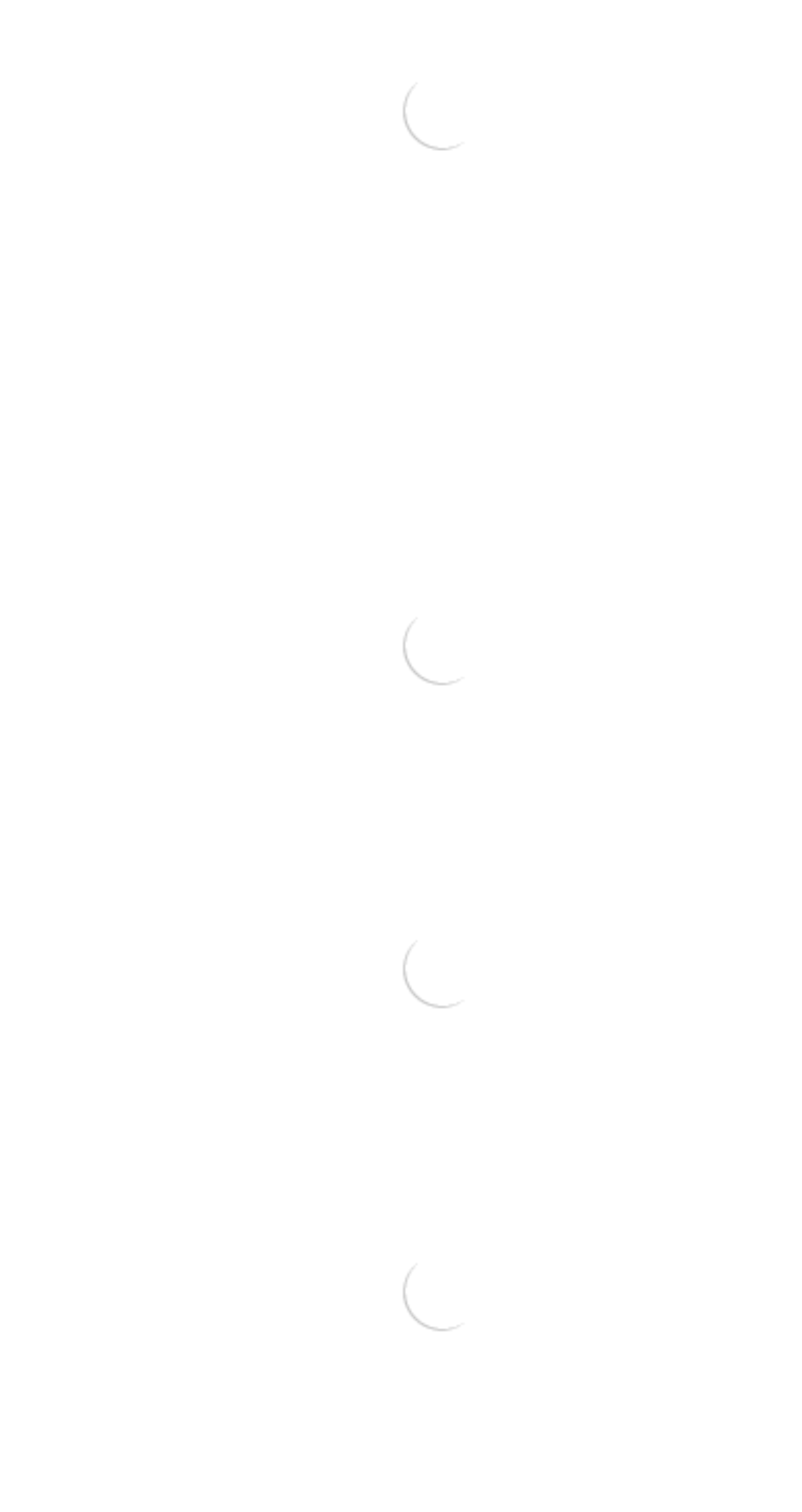Predict the bounding box coordinates of the area that should be clicked to accomplish the following instruction: "View details of HRVST Delta 8 Train Wreck Cartridge". The bounding box coordinates should consist of four float numbers between 0 and 1, i.e., [left, top, right, bottom].

[0.295, 0.166, 0.808, 0.191]